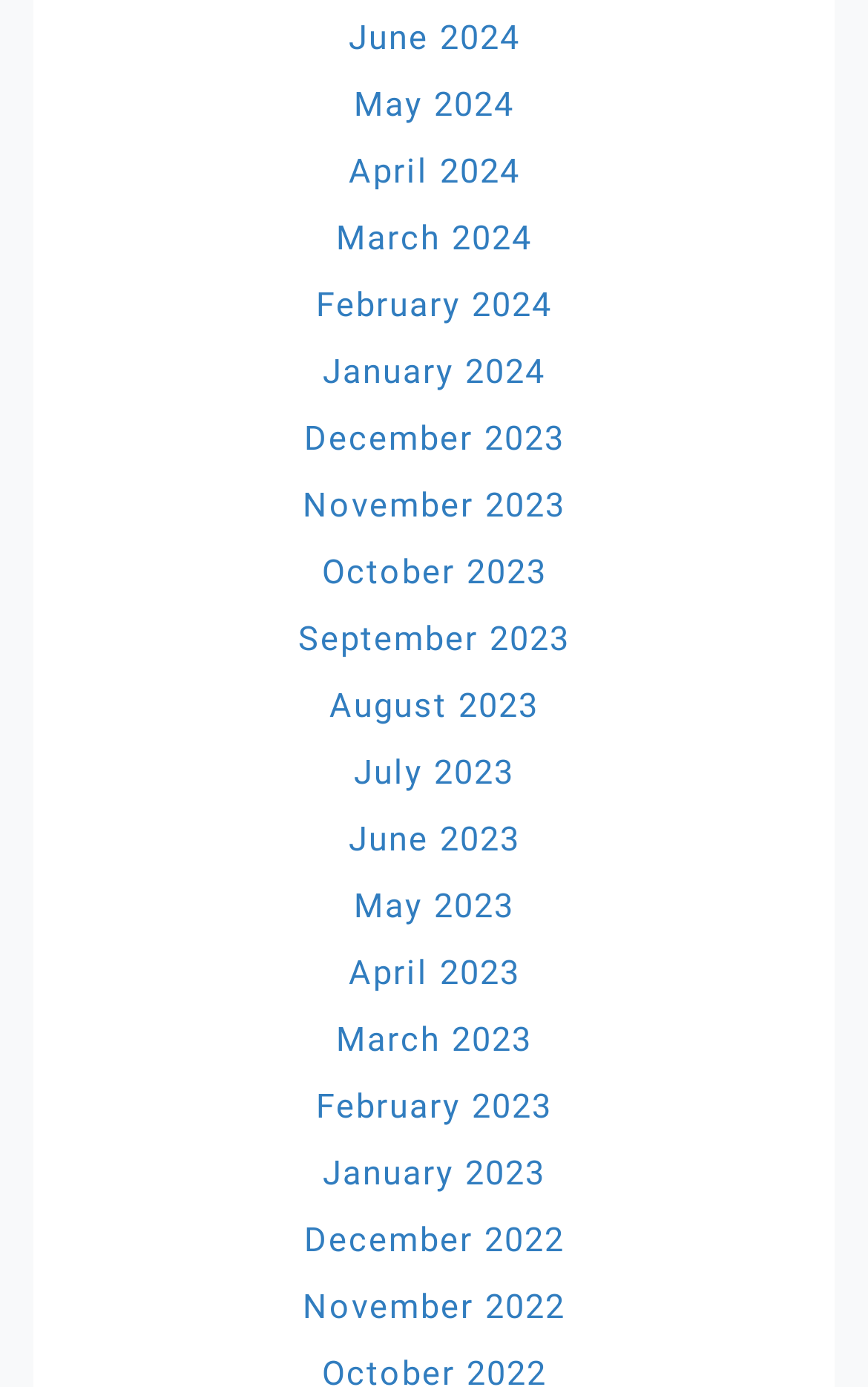Find the bounding box coordinates of the element you need to click on to perform this action: 'go to May 2023'. The coordinates should be represented by four float values between 0 and 1, in the format [left, top, right, bottom].

[0.408, 0.639, 0.592, 0.668]